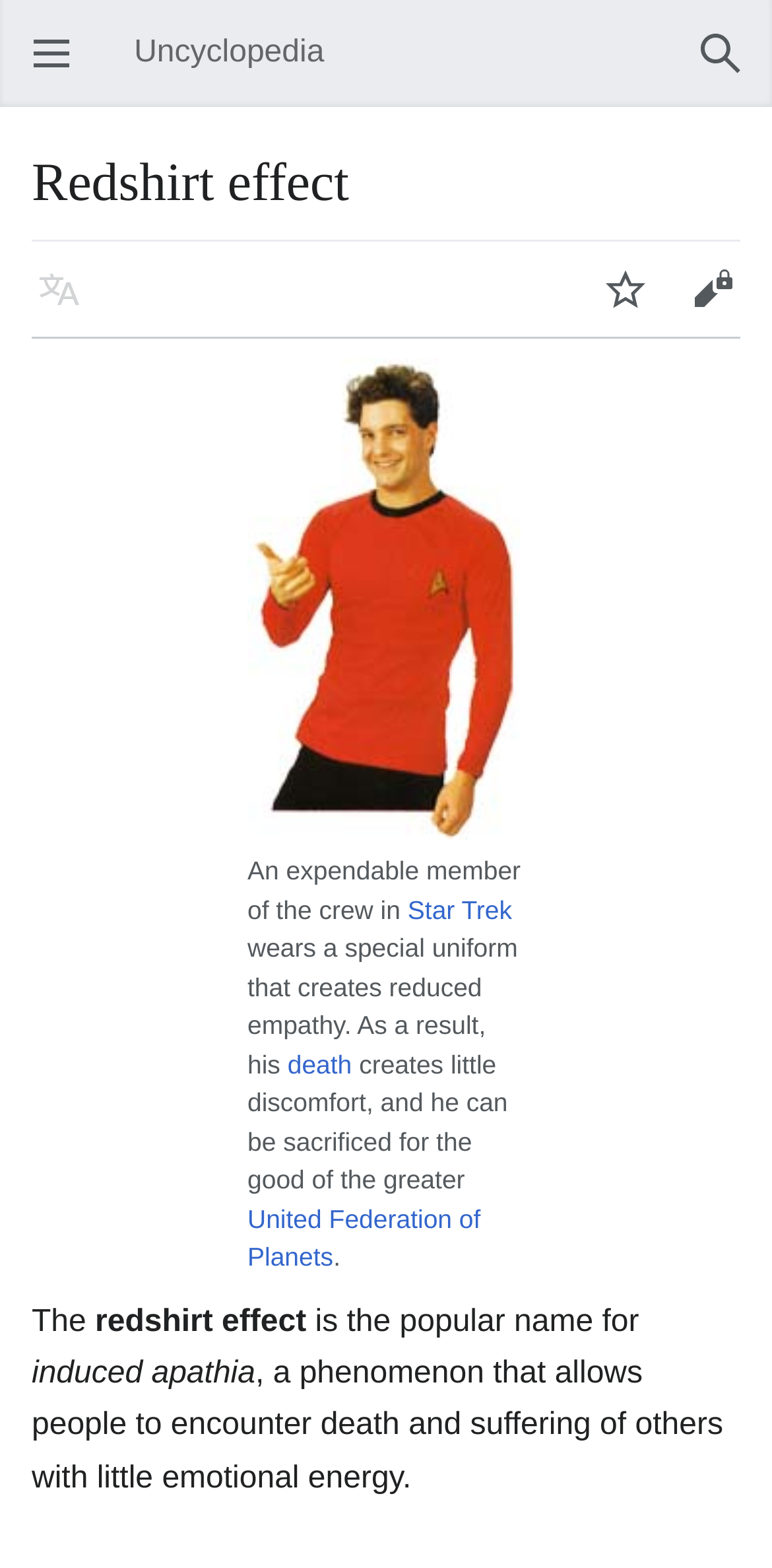What is the phenomenon that allows people to encounter death with little emotional energy?
From the details in the image, provide a complete and detailed answer to the question.

I found the answer by reading the text on the webpage, which states that 'the redshirt effect is the popular name for induced apathia, a phenomenon that allows people to encounter death and suffering of others with little emotional energy.'